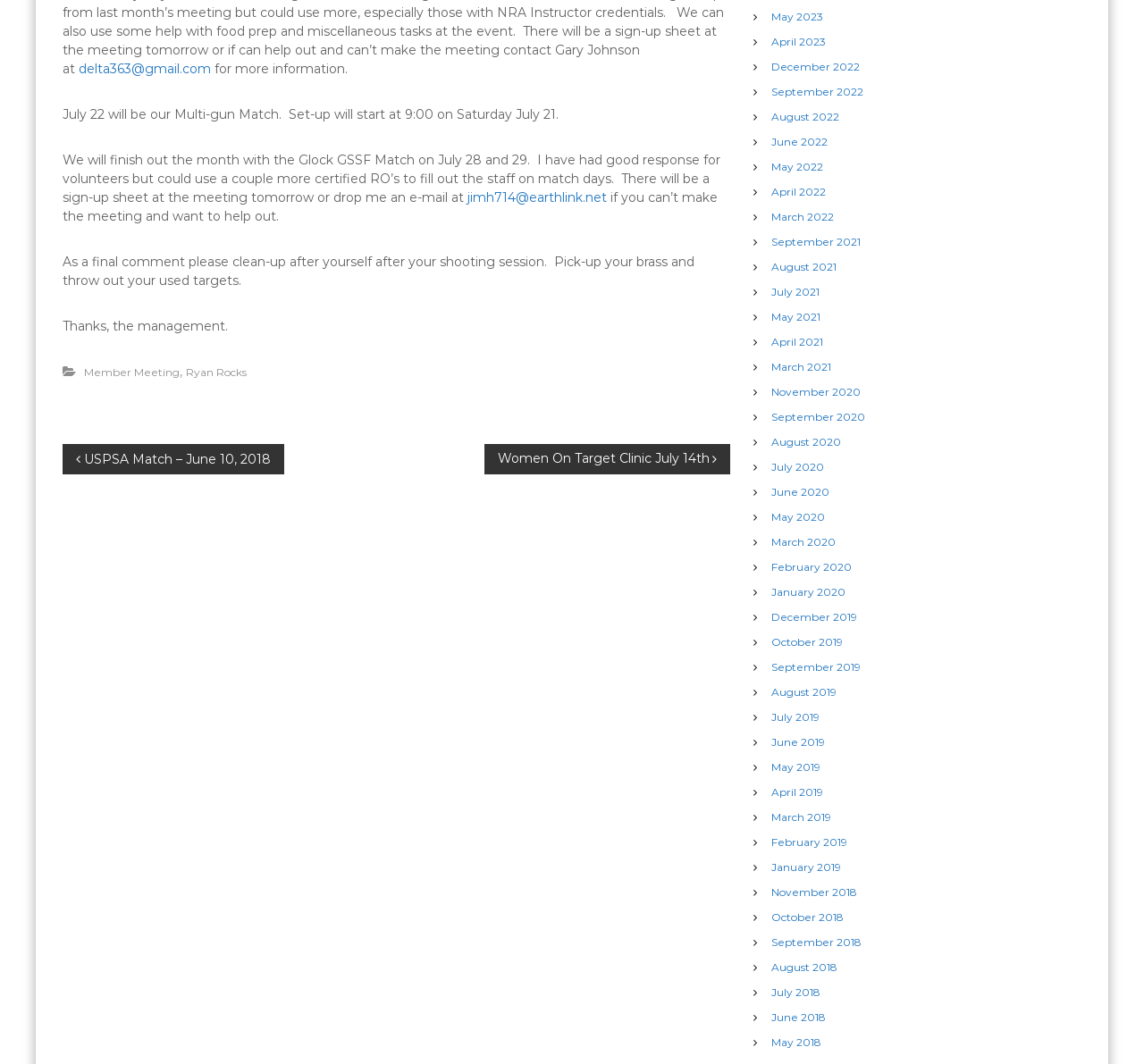What type of match is scheduled on July 28 and 29?
Carefully analyze the image and provide a thorough answer to the question.

I found the answer by looking at the text 'We will finish out the month with the Glock GSSF Match on July 28 and 29.' which mentions the type of match scheduled on those dates.